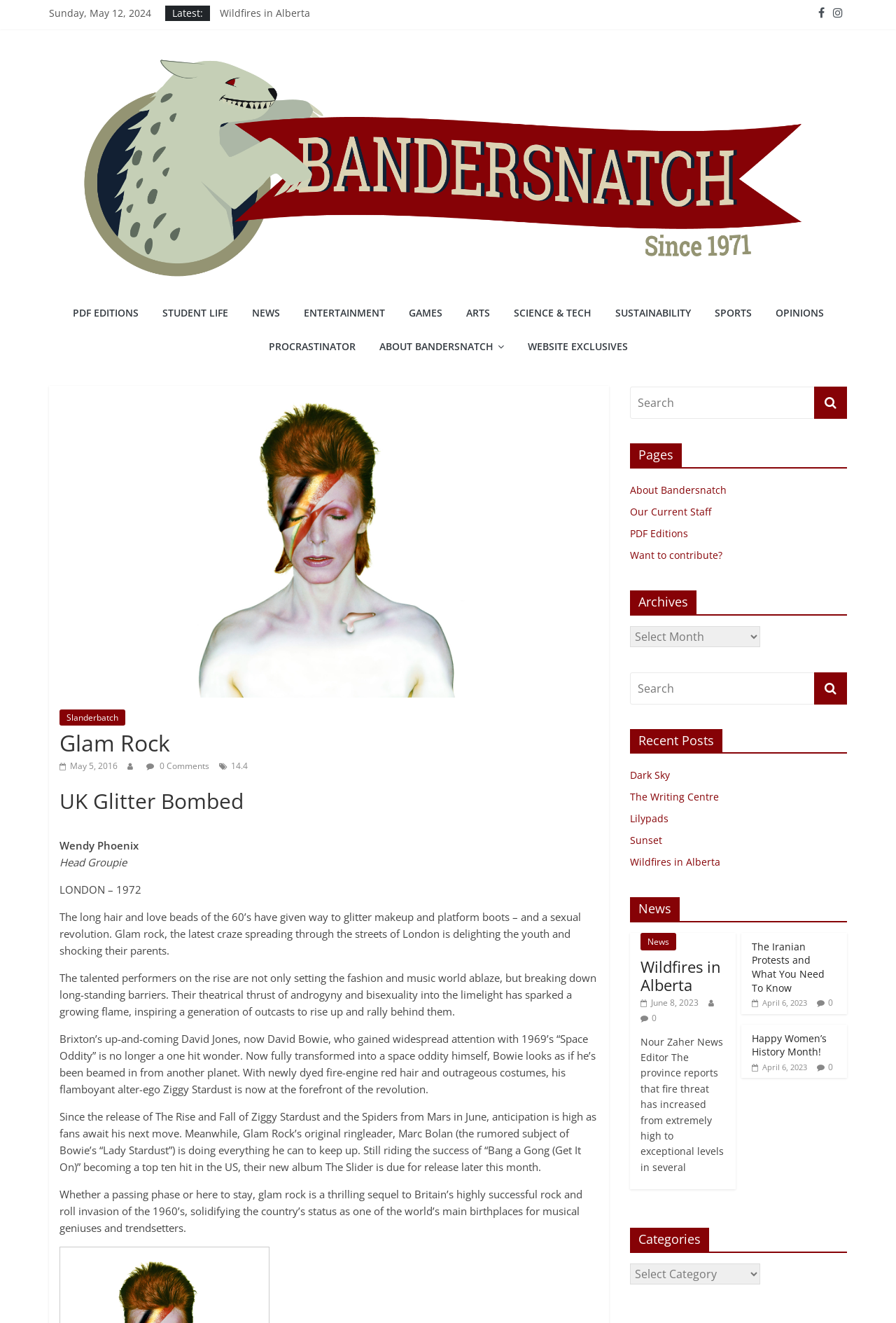Please indicate the bounding box coordinates for the clickable area to complete the following task: "Search for something". The coordinates should be specified as four float numbers between 0 and 1, i.e., [left, top, right, bottom].

[0.703, 0.292, 0.909, 0.317]